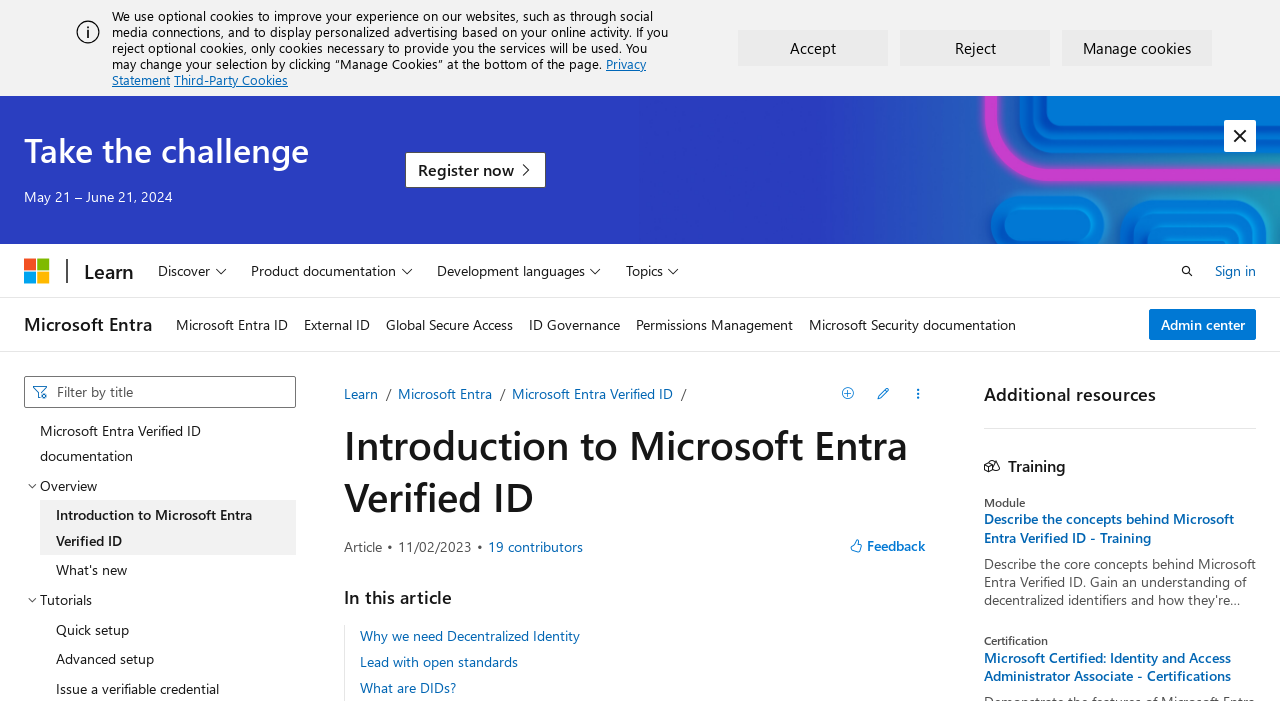Please identify the bounding box coordinates of the element I should click to complete this instruction: 'View archives for June 2024'. The coordinates should be given as four float numbers between 0 and 1, like this: [left, top, right, bottom].

None